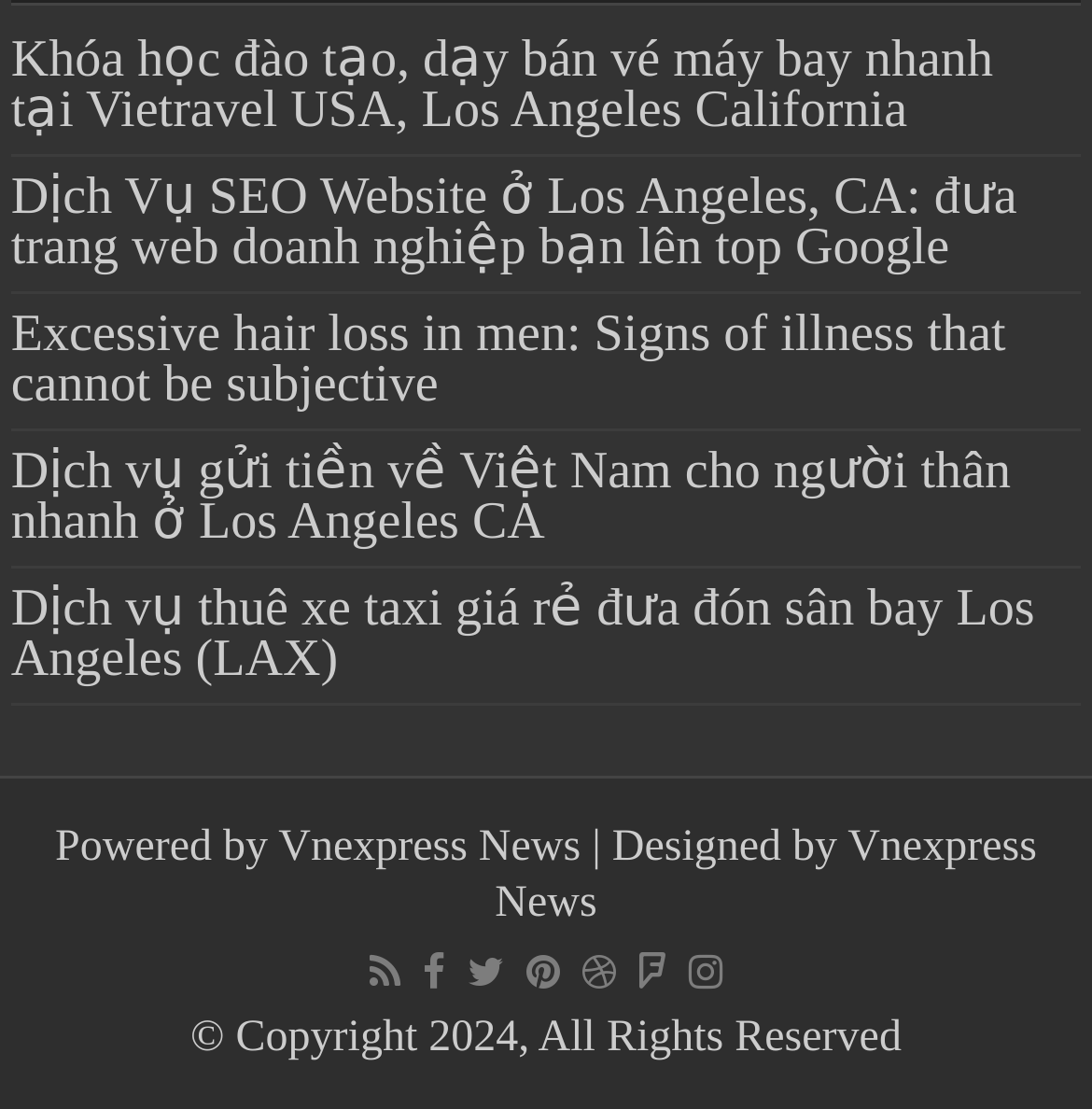Identify the coordinates of the bounding box for the element described below: "Vnexpress News". Return the coordinates as four float numbers between 0 and 1: [left, top, right, bottom].

[0.255, 0.743, 0.532, 0.786]